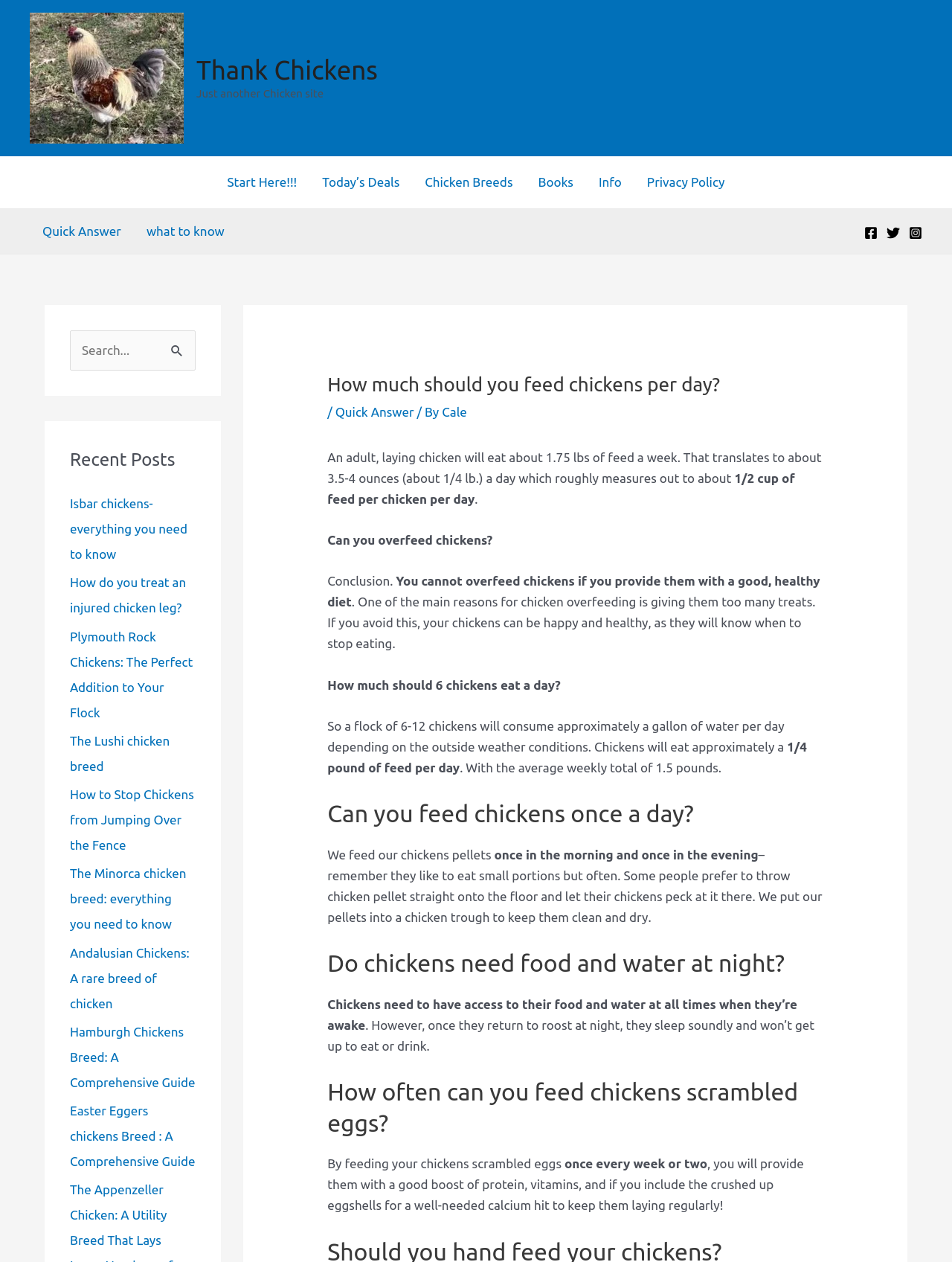Look at the image and answer the question in detail:
What is the recommended daily feed for an adult laying chicken?

According to the webpage, an adult laying chicken will eat about 1.75 lbs of feed a week, which translates to about 3.5-4 ounces (about 1/4 lb.) a day.